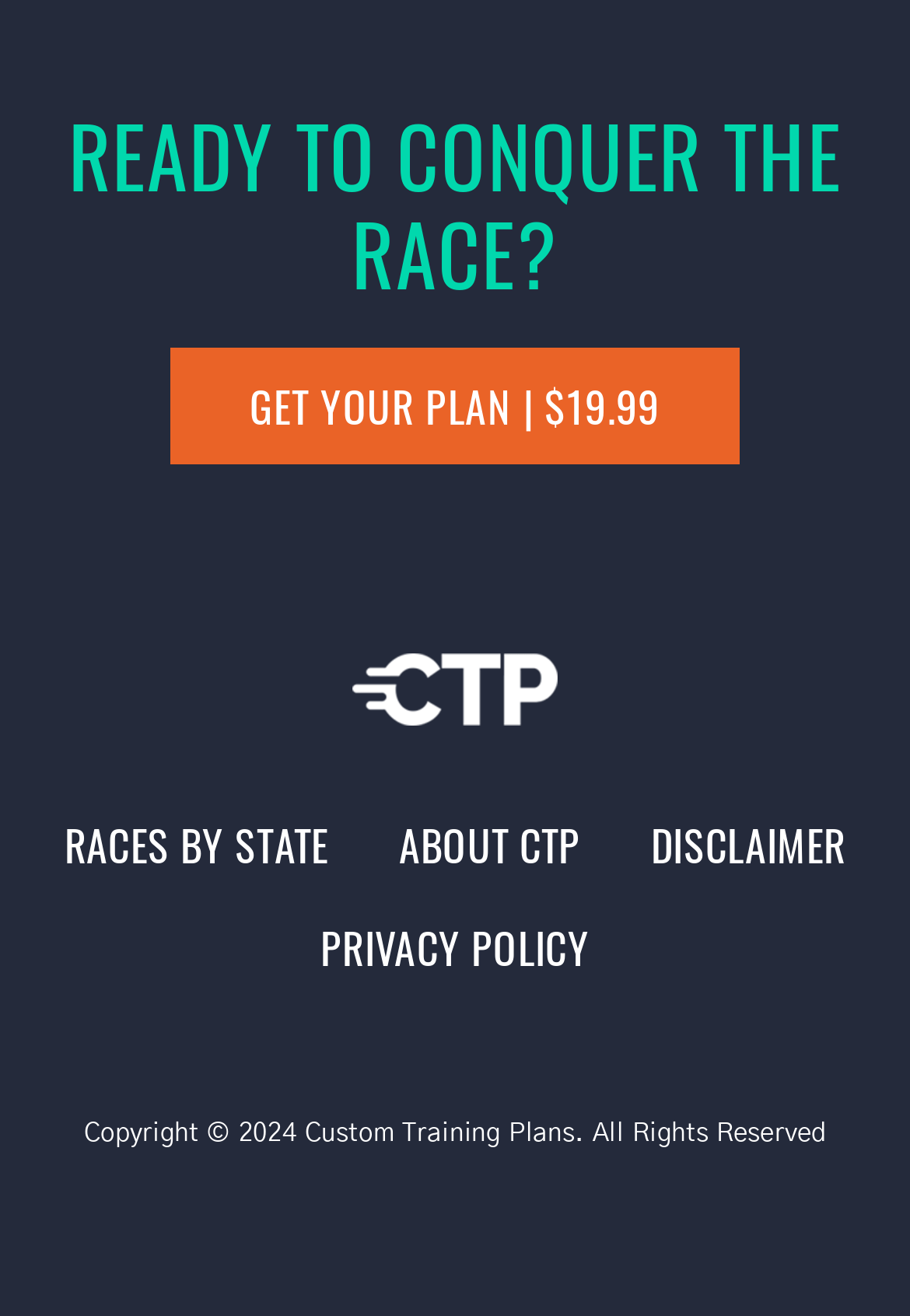How many links are there at the bottom of the webpage?
Answer the question with as much detail as you can, using the image as a reference.

There are four links at the bottom of the webpage, which are 'RACES BY STATE', 'ABOUT CTP', 'DISCLAIMER', and 'PRIVACY POLICY'. These links are located below the main content of the webpage and have similar y-coordinates, indicating that they are at the bottom of the webpage.